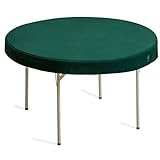Use a single word or phrase to answer the question: What material is the table cover made of?

Rich green felt